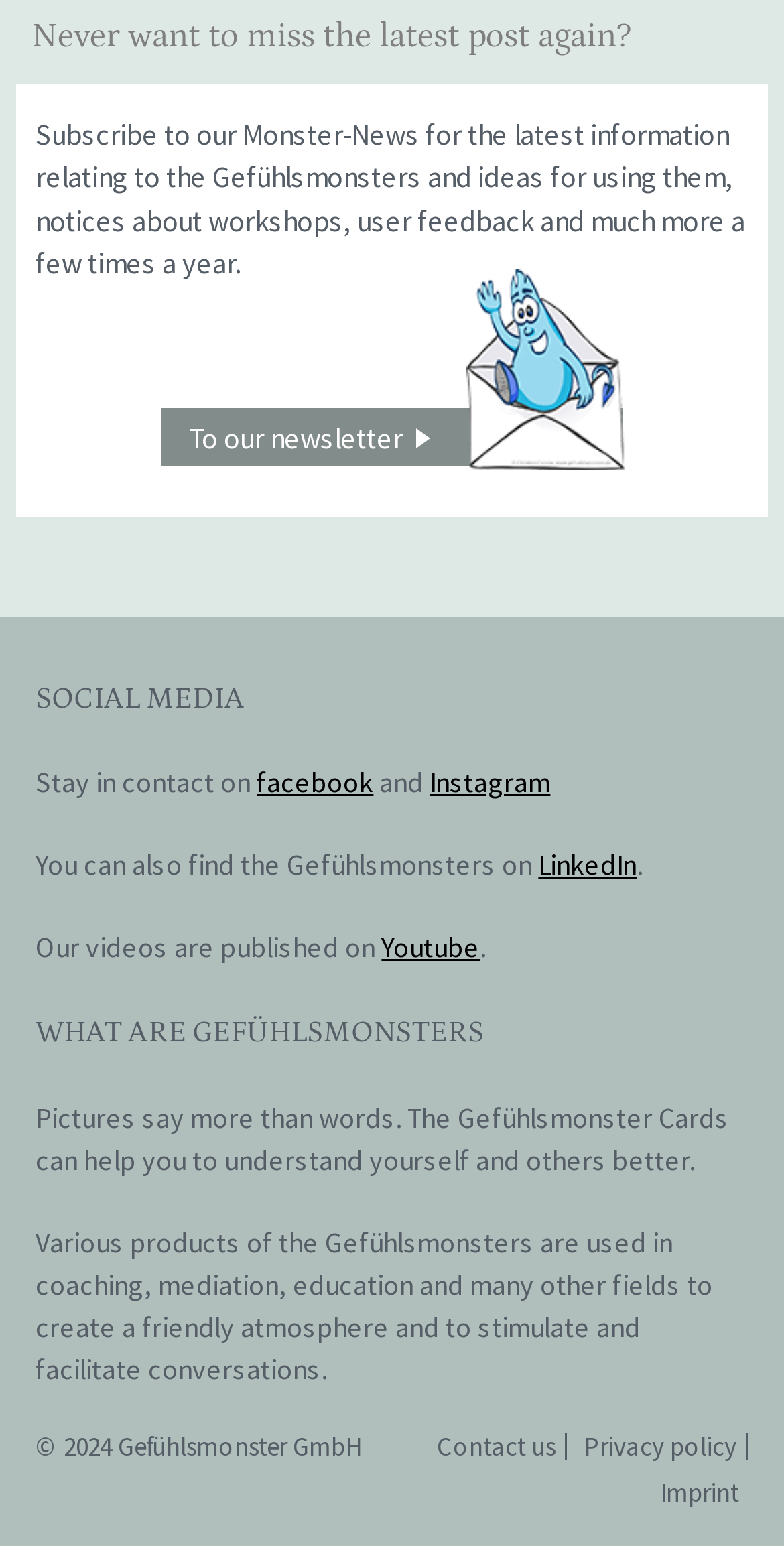Based on the element description, predict the bounding box coordinates (top-left x, top-left y, bottom-right x, bottom-right y) for the UI element in the screenshot: Privacy policy

[0.731, 0.924, 0.952, 0.947]